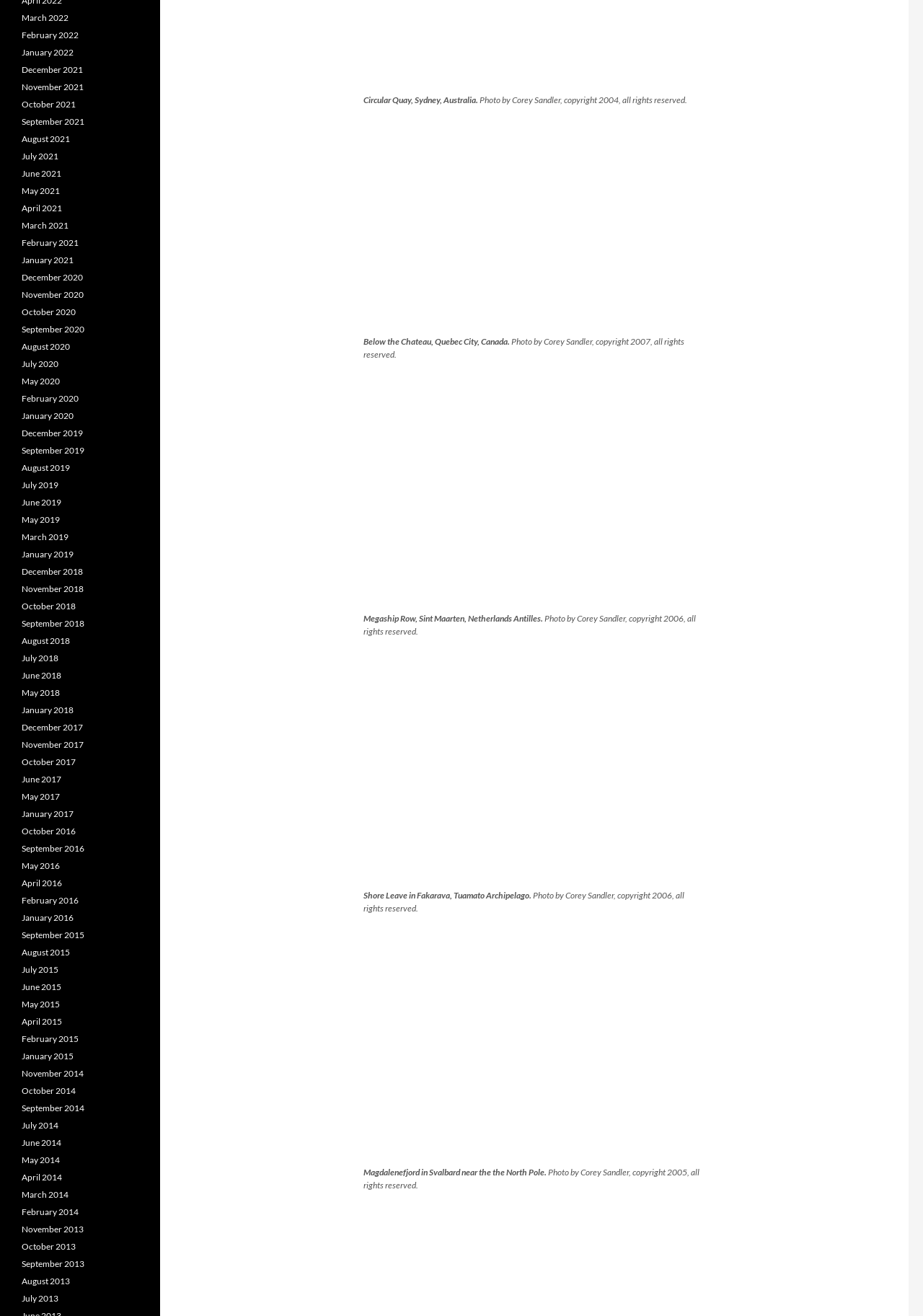Please identify the bounding box coordinates of where to click in order to follow the instruction: "View image".

[0.394, 0.095, 0.764, 0.274]